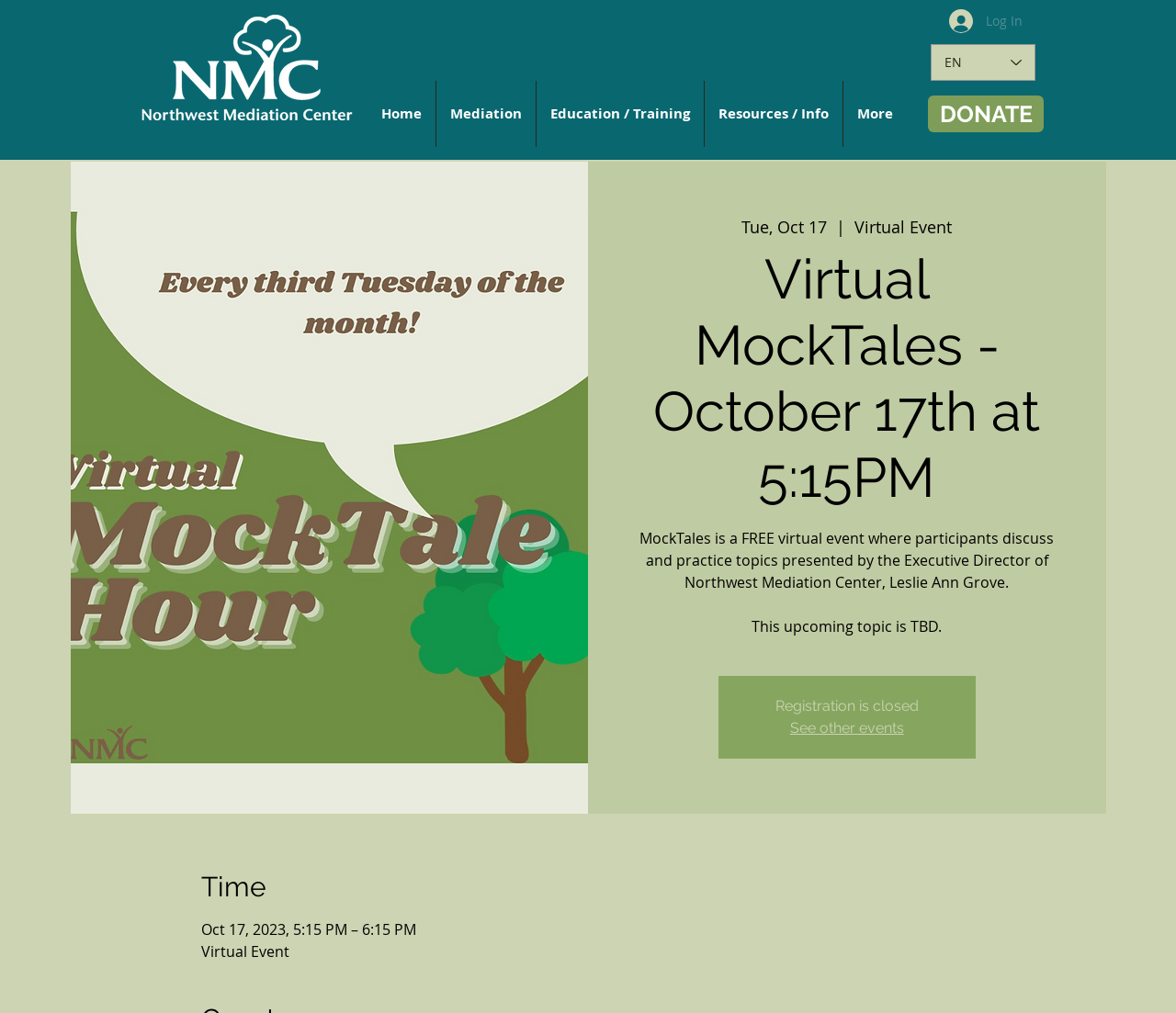What is the topic of the upcoming MockTales event? From the image, respond with a single word or brief phrase.

TBD